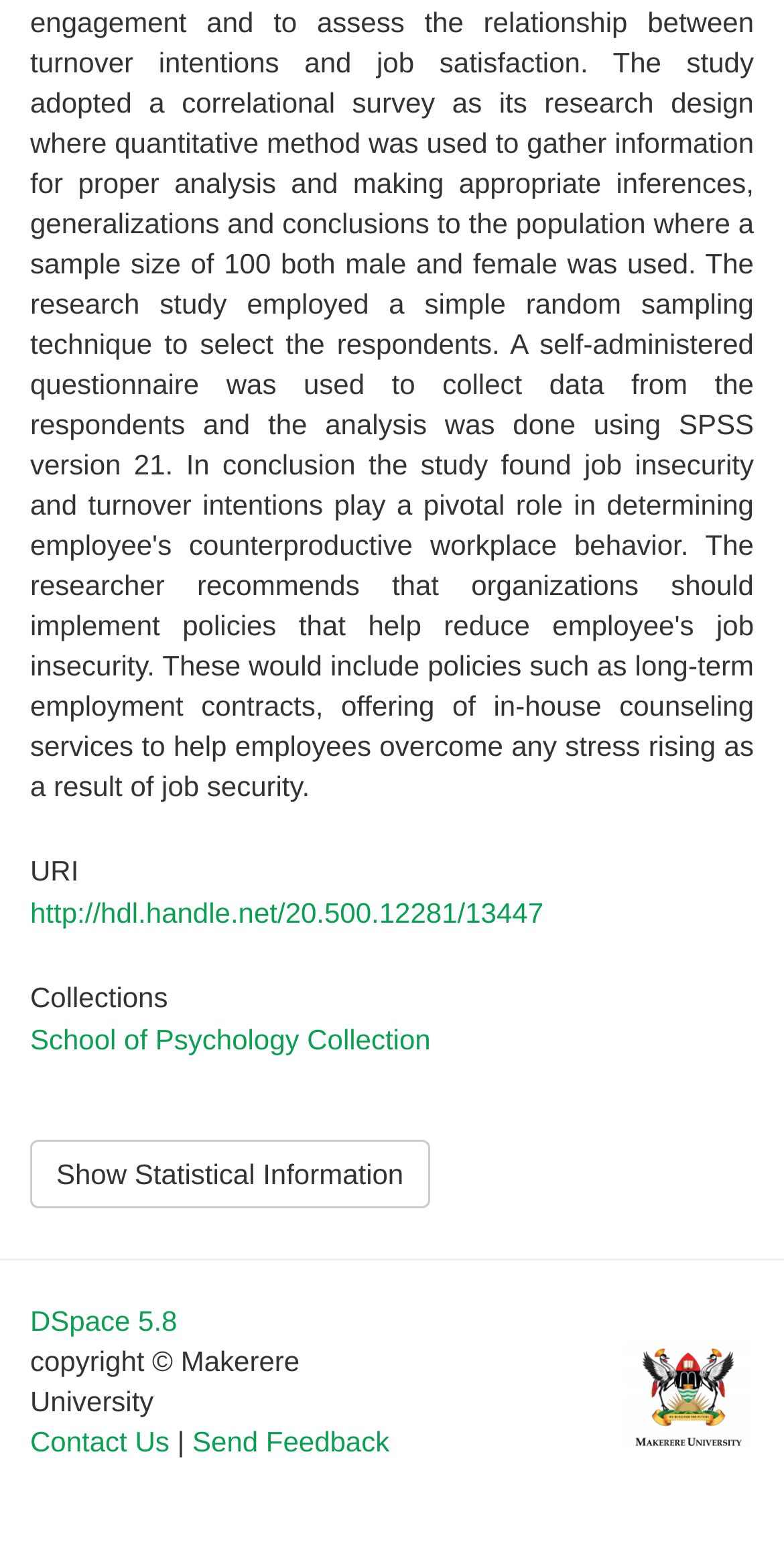Analyze the image and give a detailed response to the question:
What is the name of the company associated with the image?

I found the answer by looking at the image at the bottom of the page, which has a link with the text 'Atmire NV'.